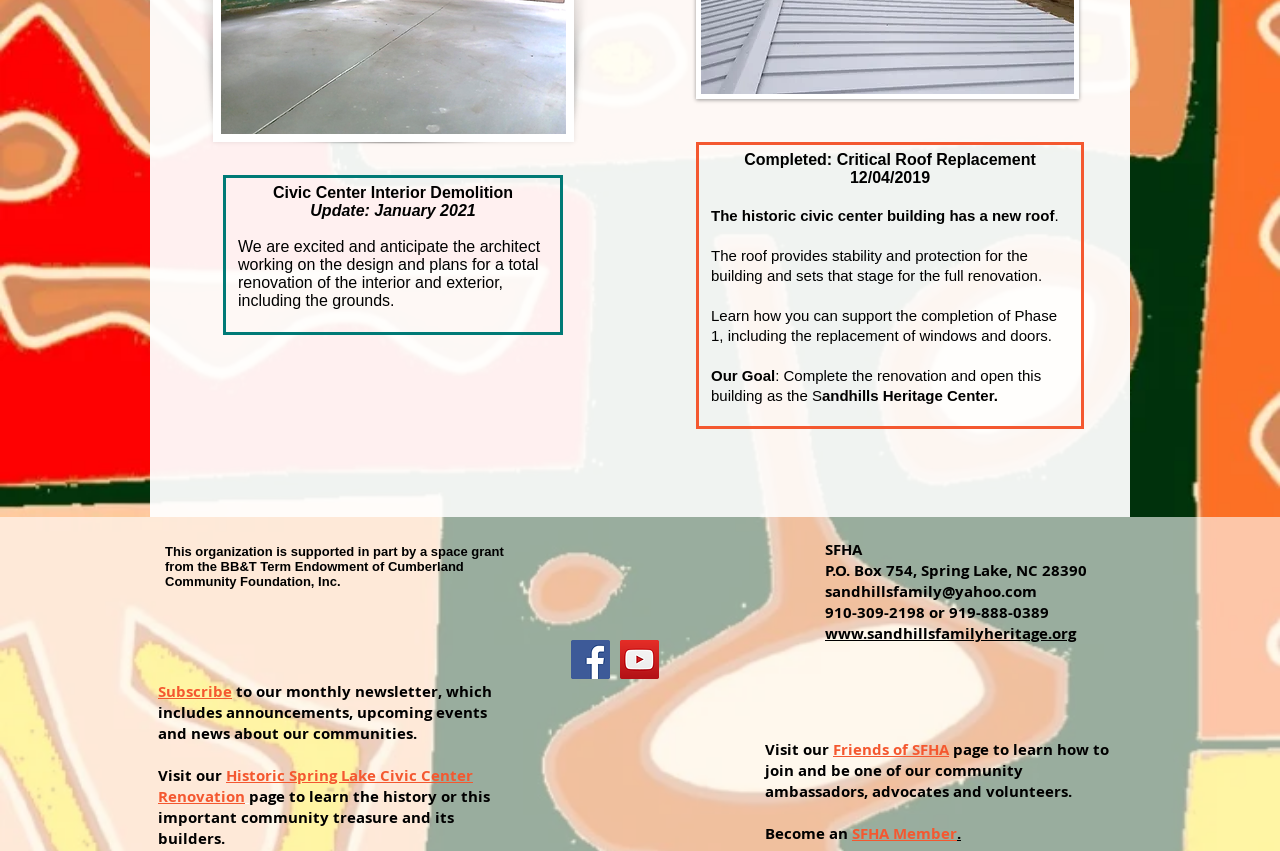Bounding box coordinates are specified in the format (top-left x, top-left y, bottom-right x, bottom-right y). All values are floating point numbers bounded between 0 and 1. Please provide the bounding box coordinate of the region this sentence describes: SFHA Member

[0.666, 0.967, 0.748, 0.992]